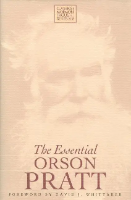What is the subject of the book?
Based on the content of the image, thoroughly explain and answer the question.

The caption states that the book is titled 'The Essential Orson Pratt', and it likely explores Pratt's contributions to theology and history within the Latter-day Saint community, making it a valuable resource for those interested in Mormon literature and history.